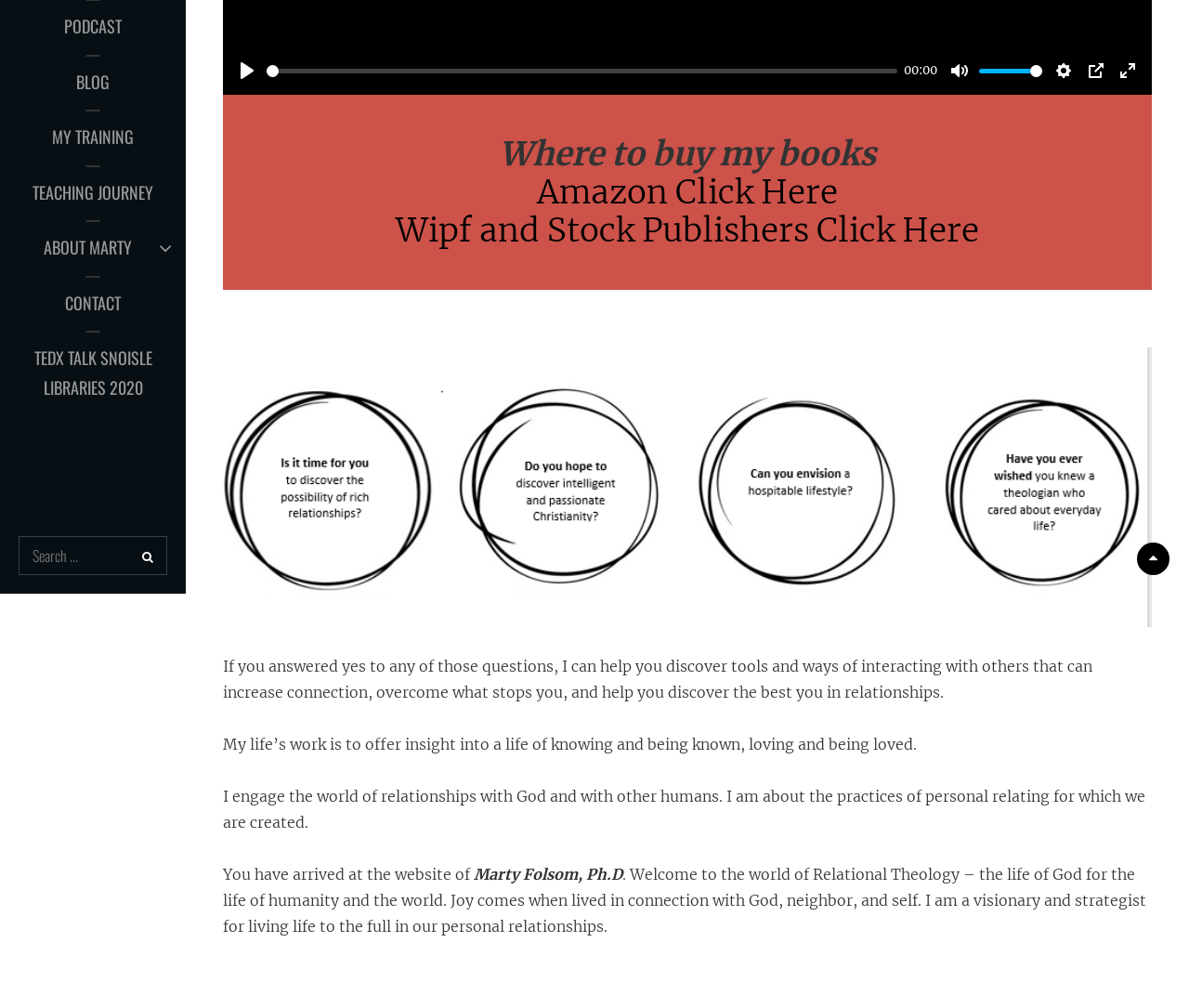Determine the bounding box coordinates of the UI element that matches the following description: "TEDX Talk SnoIsle Libraries 2020". The coordinates should be four float numbers between 0 and 1 in the format [left, top, right, bottom].

[0.0, 0.328, 0.156, 0.412]